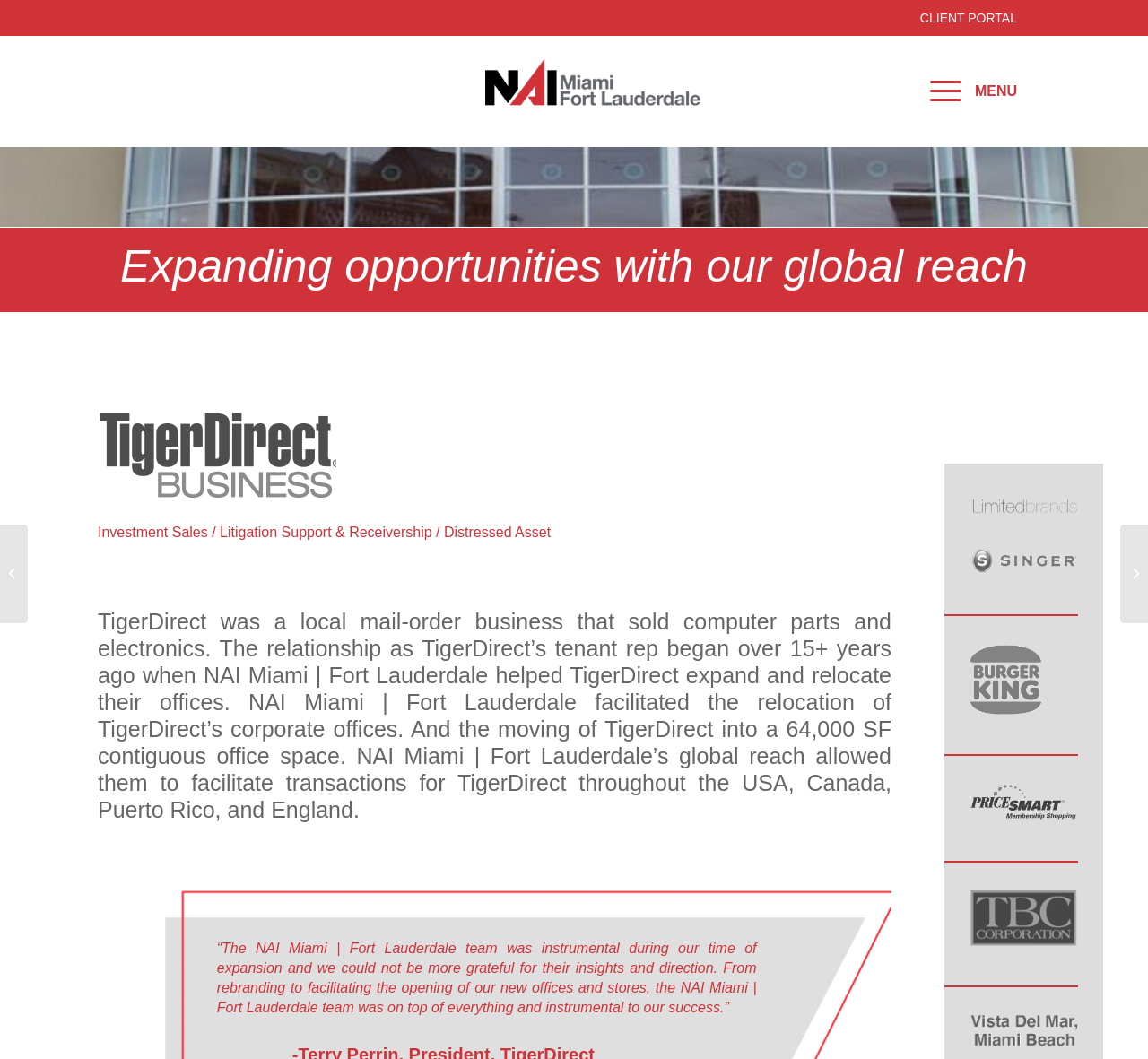What is the relationship between NAI Miami | Fort Lauderdale and TigerDirect?
From the details in the image, provide a complete and detailed answer to the question.

I found the answer by reading the text and finding the description of the relationship between NAI Miami | Fort Lauderdale and TigerDirect, which is that NAI Miami | Fort Lauderdale acted as TigerDirect's tenant rep.